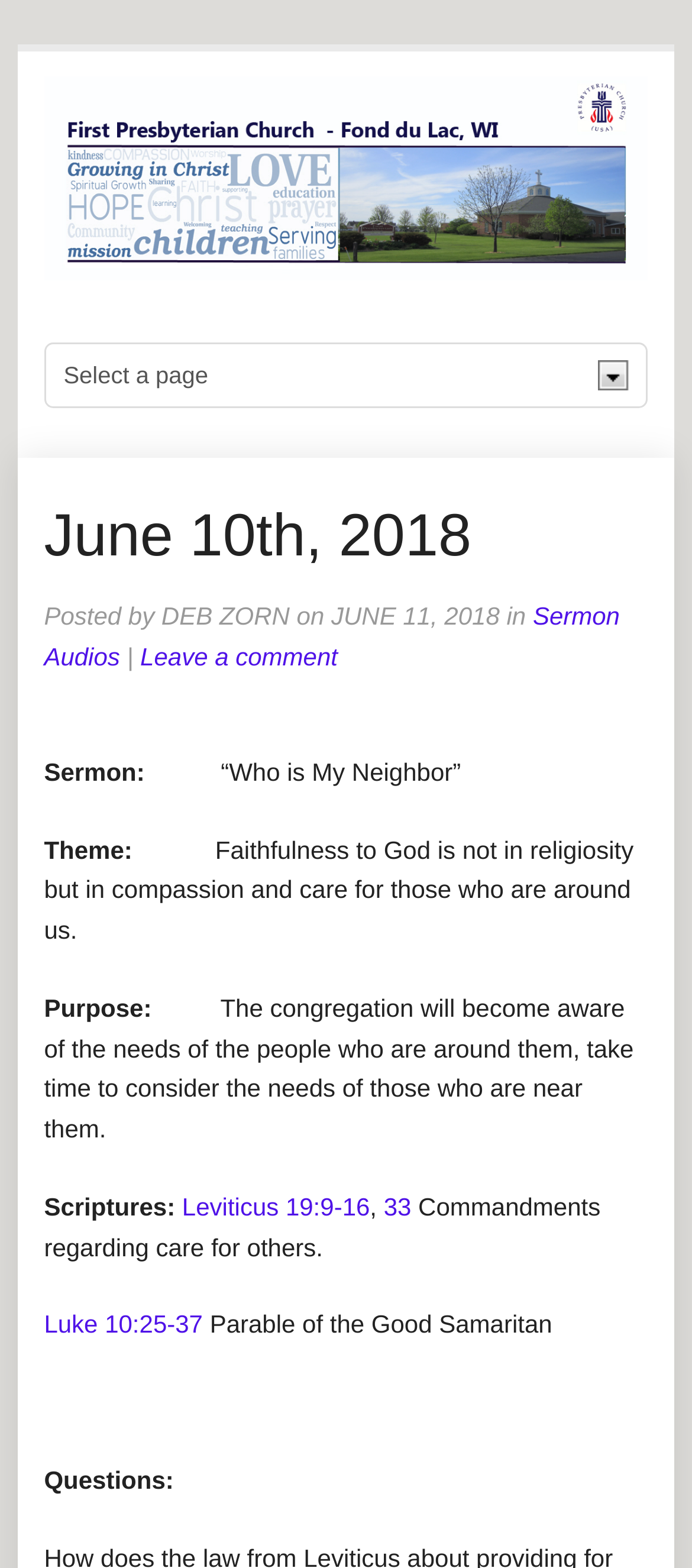Who posted the sermon?
Please use the image to provide a one-word or short phrase answer.

DEB ZORN